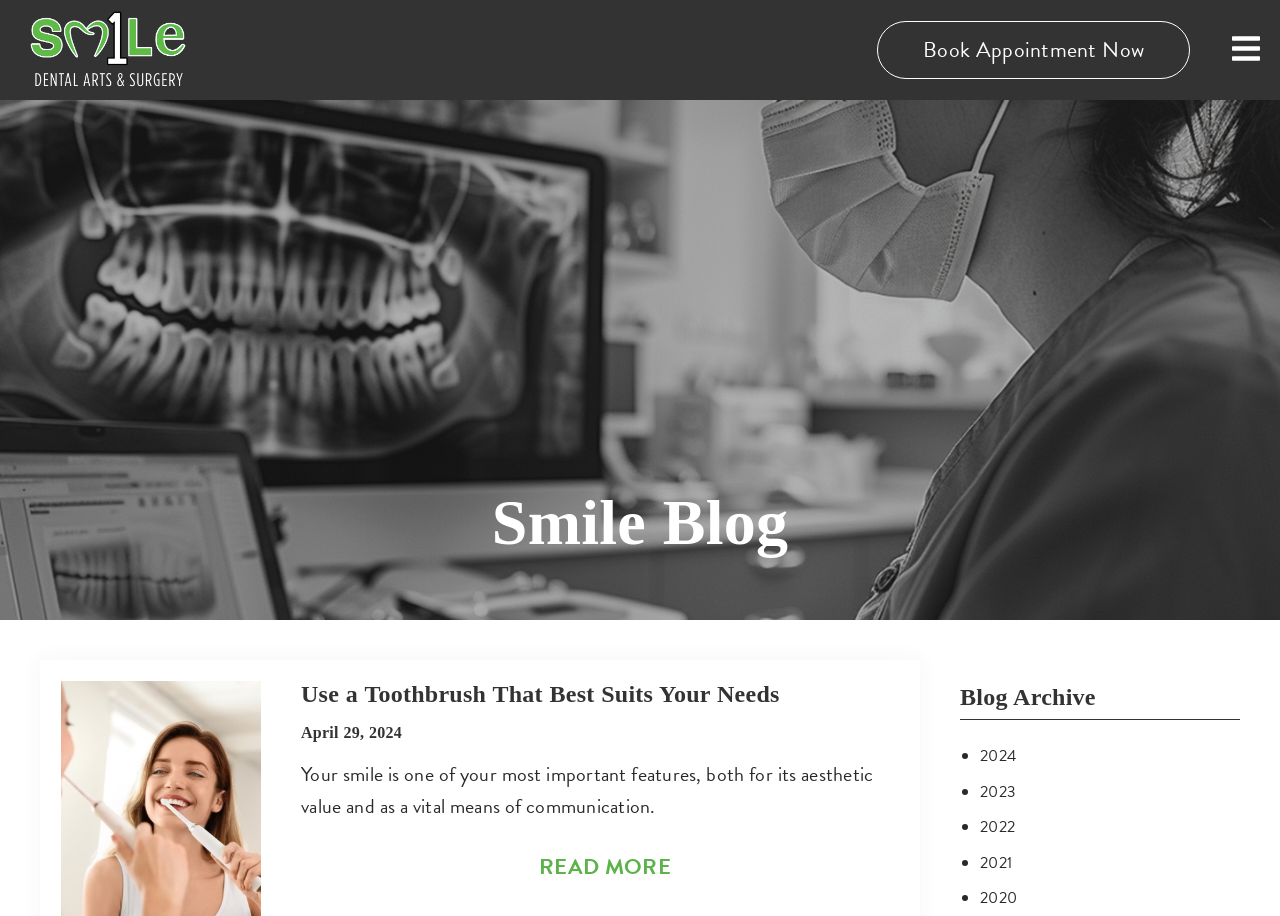How many years are listed in the blog archive?
Please use the image to provide a one-word or short phrase answer.

5